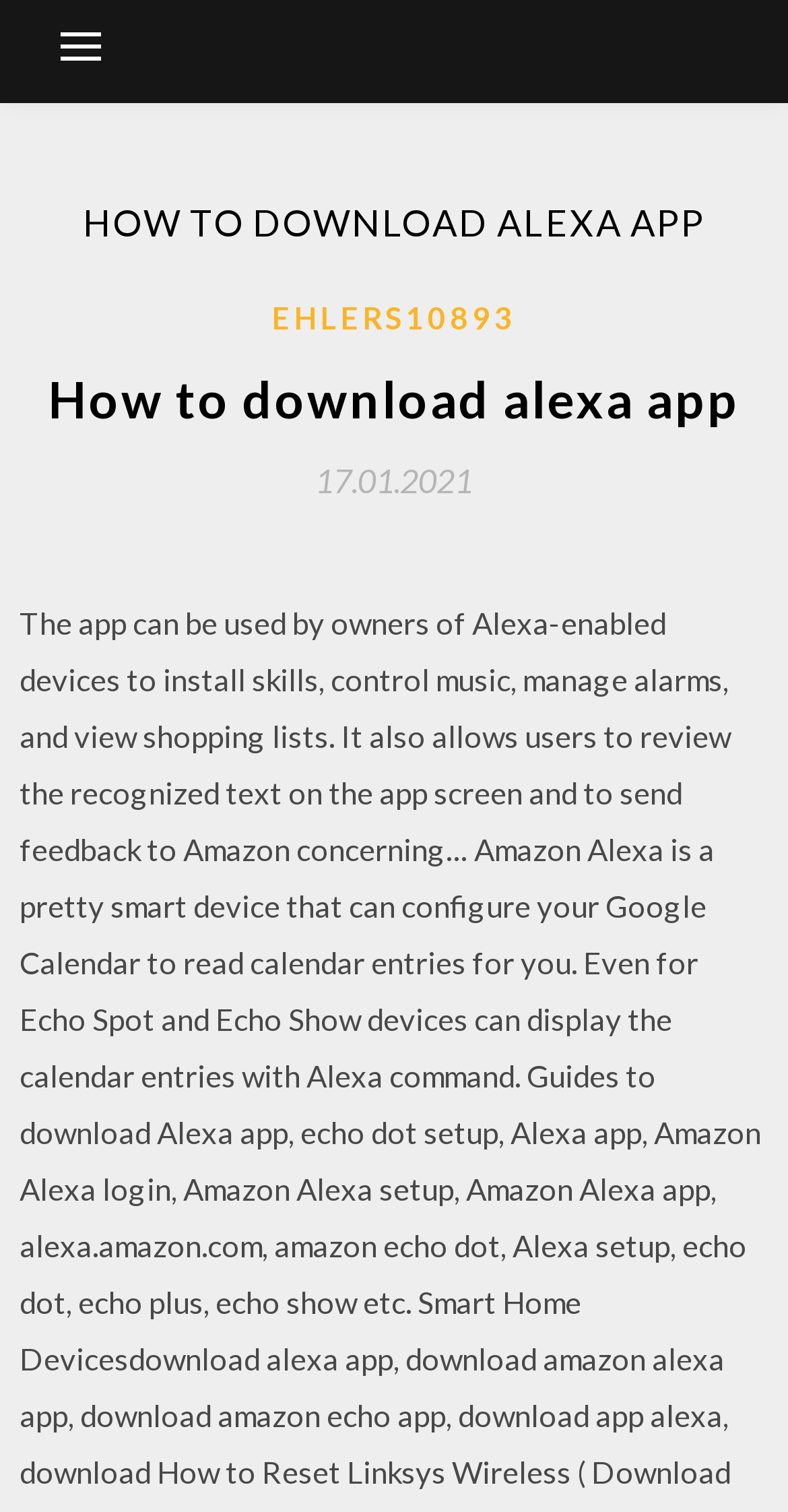Please examine the image and answer the question with a detailed explanation:
What is the position of the button relative to the header?

I compared the y1 and y2 coordinates of the button and the header elements. Since the y1 and y2 values of the button are smaller than those of the header, the button is located above the header.